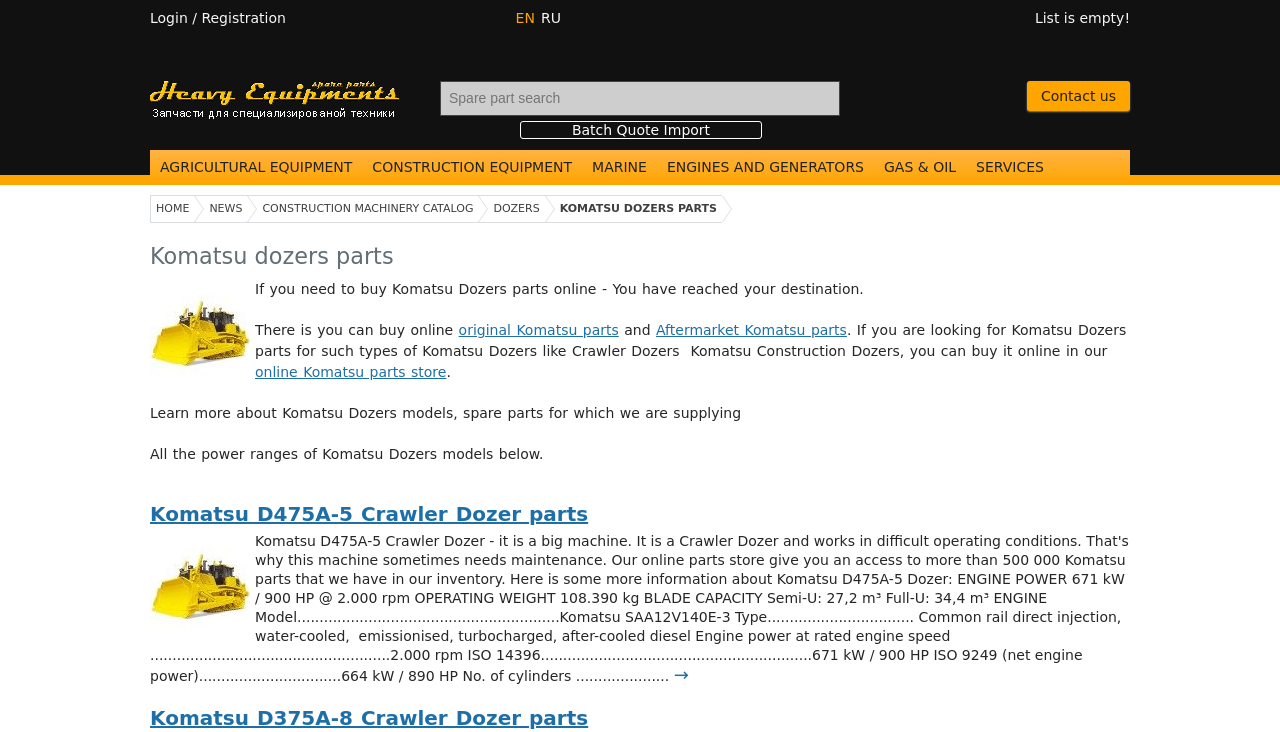Generate a comprehensive description of the contents of the webpage.

The webpage is about Komatsu dozers spare parts, specifically focusing on providing original and aftermarket parts for various Komatsu dozer models. 

At the top left corner, there are links for "Login" and "Registration", followed by a language selection option with "EN" and "RU" choices. On the right side of the top section, there is a link "List is empty!".

Below the top section, there is a prominent link "Welcome to Heavy Equipment Spare Parts" accompanied by an image, which serves as a header for the webpage. 

To the right of the header, there is a search box labeled "Spare part search". 

Below the search box, there are several links categorized by equipment type, including "AGRICULTURAL EQUIPMENT", "CONSTRUCTION EQUIPMENT", "MARINE", "ENGINES AND GENERATORS", "GAS & OIL", and "SERVICES". 

On the left side, there is a navigation menu with links to "HOME", "NEWS", "CONSTRUCTION MACHINERY CATALOG", "DOZERS", and others. 

The main content of the webpage starts with a heading "Komatsu dozers parts" and an image related to Komatsu dozers. 

Below the heading, there is a brief introduction to the webpage, stating that it is a destination for buying Komatsu Dozers parts online. The text explains that the webpage offers original and aftermarket Komatsu parts for various types of Komatsu Dozers, including Crawler Dozers and Komatsu Construction Dozers. 

Further down, there are sections dedicated to specific Komatsu Dozers models, such as Komatsu D475A-5 Crawler Dozer and Komatsu D375A-8 Crawler Dozer, each with links to their respective parts and an image.